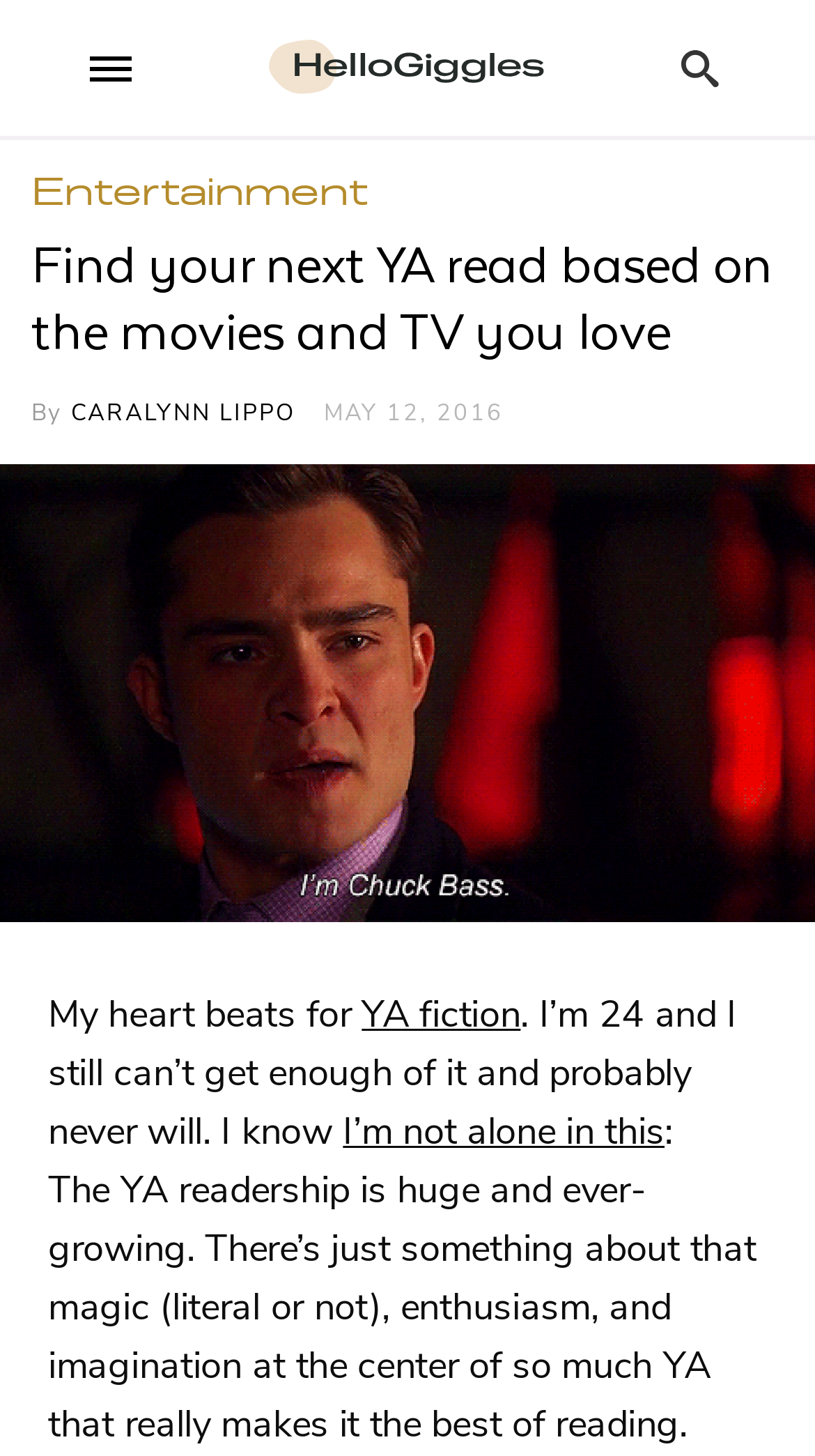Generate the text content of the main heading of the webpage.

Find your next YA read based on the movies and TV you love